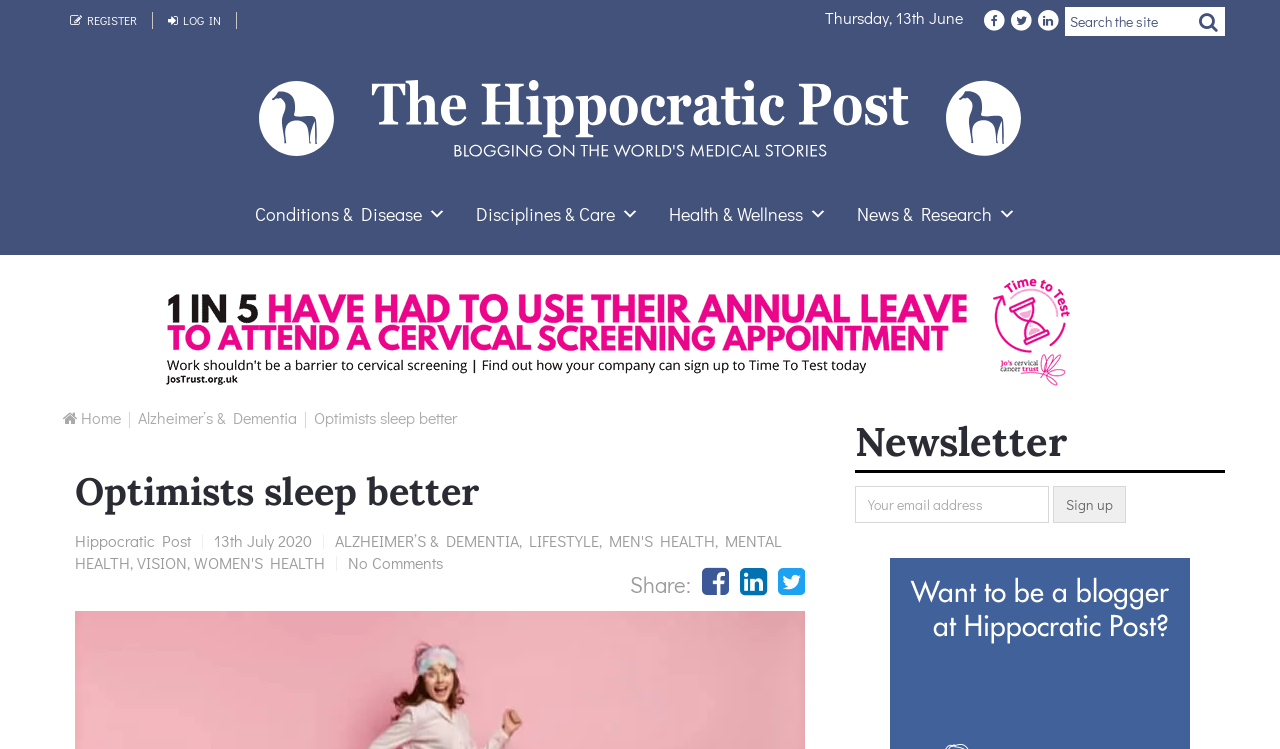Illustrate the webpage with a detailed description.

The webpage is about "The Hippocratic Post" and features an article titled "Optimists sleep better". At the top left, there is a date display showing "Thursday, 13th June". Next to it, there are three social media links. On the top right, there is a search bar with a "Search" button. 

Below the search bar, there is a main navigation menu with links to "Conditions & Disease", "Disciplines & Care", "Health & Wellness", and "News & Research". 

The main content area is divided into two sections. On the left, there is a sidebar with links to "Home", "Alzheimer’s & Dementia", and "Jo's Trust", accompanied by an image. On the right, there is the article content, which starts with a heading "Optimists sleep better" followed by the article text. 

Above the article content, there is a breadcrumb navigation showing the categories "Hippocratic Post", "ALZHEIMER’S & DEMENTIA", "LIFESTYLE", "MEN'S HEALTH", "MENTAL HEALTH", "VISION", and "WOMEN'S HEALTH". 

At the bottom of the article, there are social media sharing links and a newsletter subscription section where users can enter their email address and sign up.